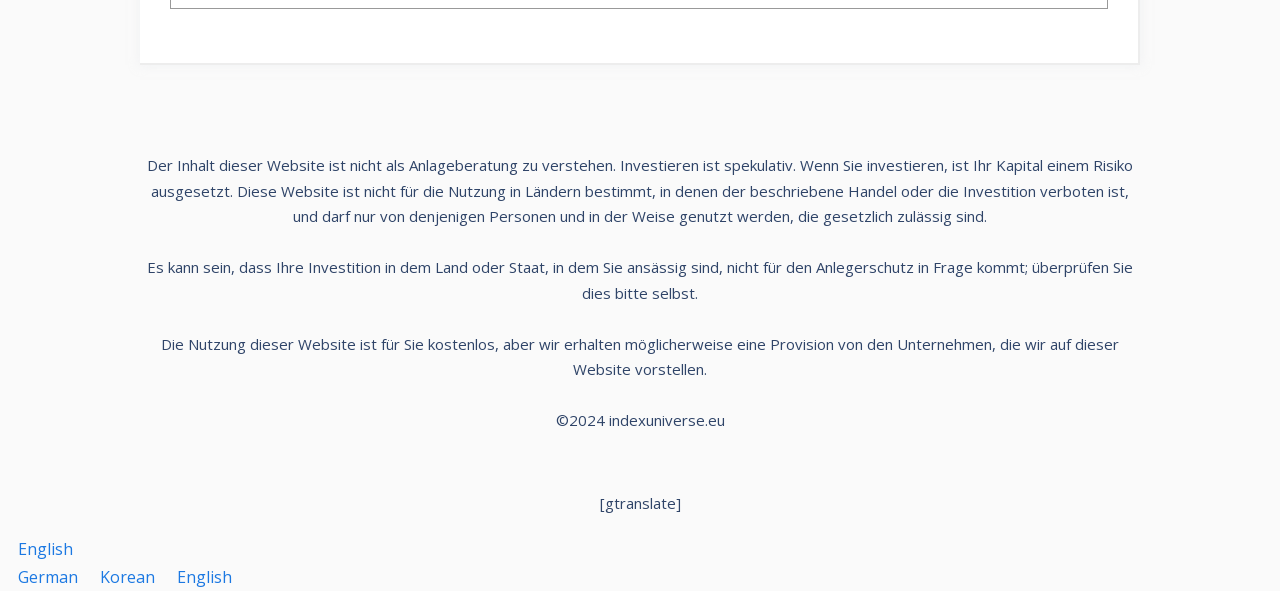Using details from the image, please answer the following question comprehensively:
What is the copyright year?

The webpage has a copyright notice at the bottom with the year 2024, indicating that the website's content is copyrighted until that year.